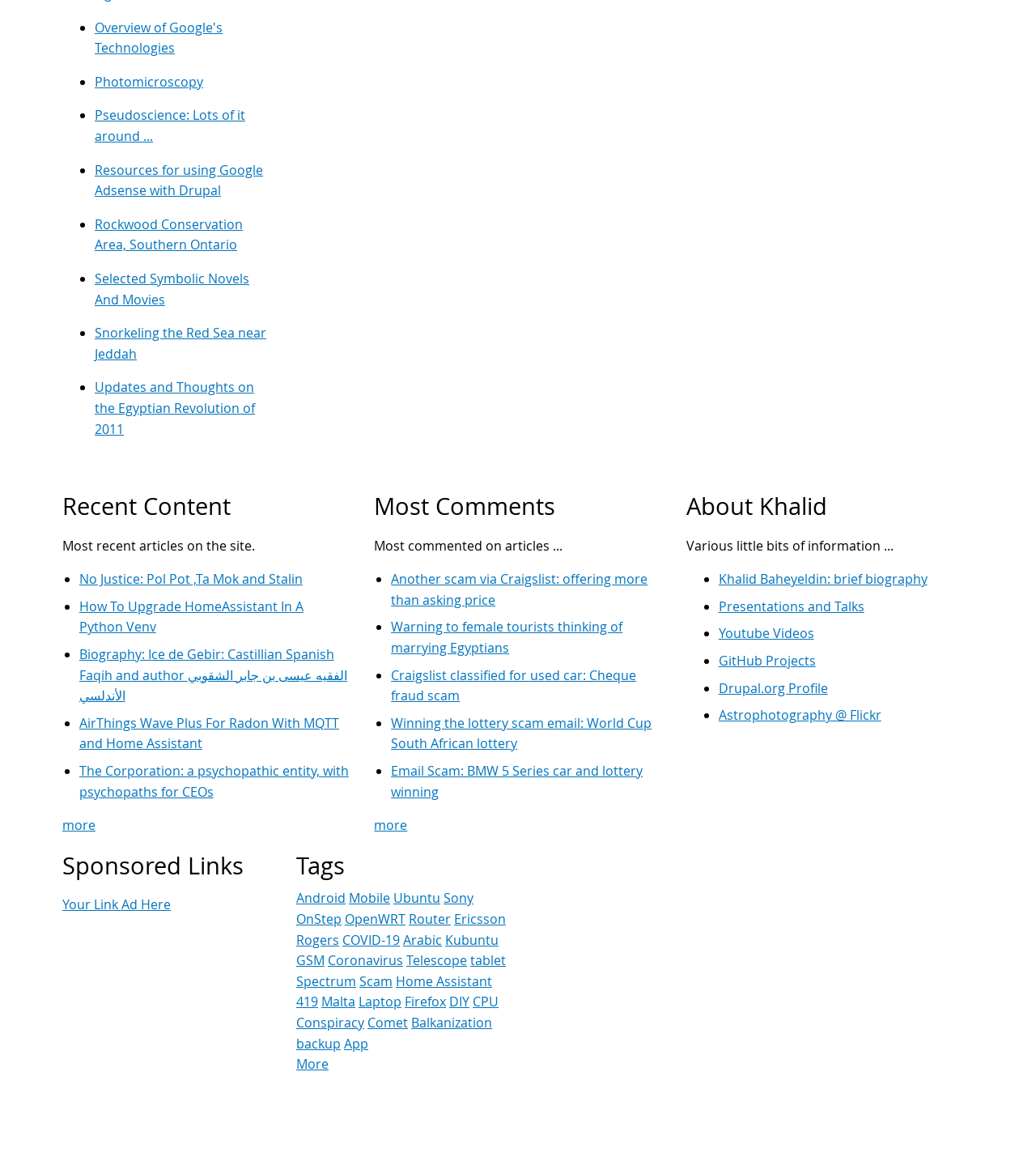Give a one-word or short-phrase answer to the following question: 
How many articles are listed in the 'Most Comments' section?

5